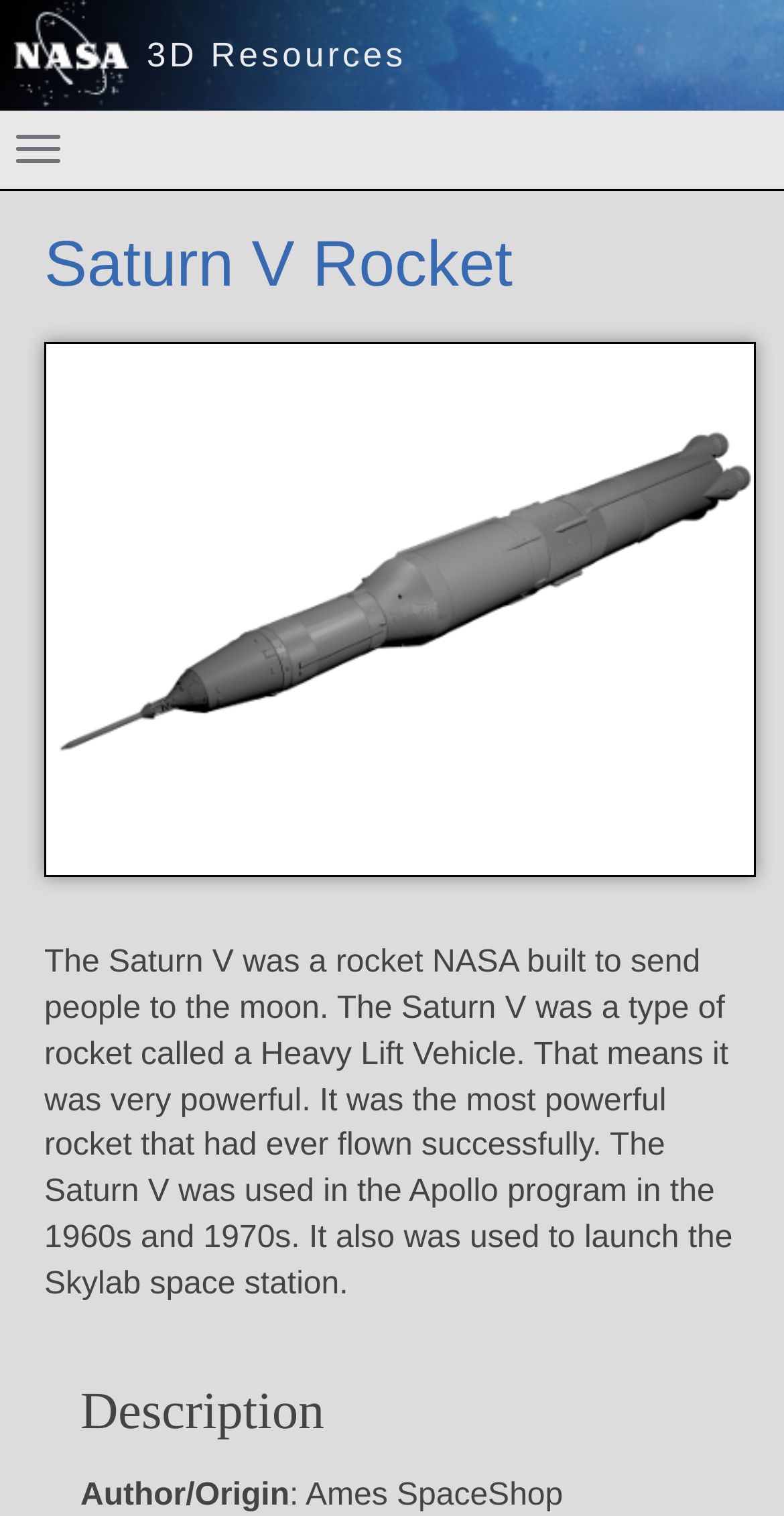Locate the UI element described by 3D Resources in the provided webpage screenshot. Return the bounding box coordinates in the format (top-left x, top-left y, bottom-right x, bottom-right y), ensuring all values are between 0 and 1.

[0.0, 0.0, 0.518, 0.073]